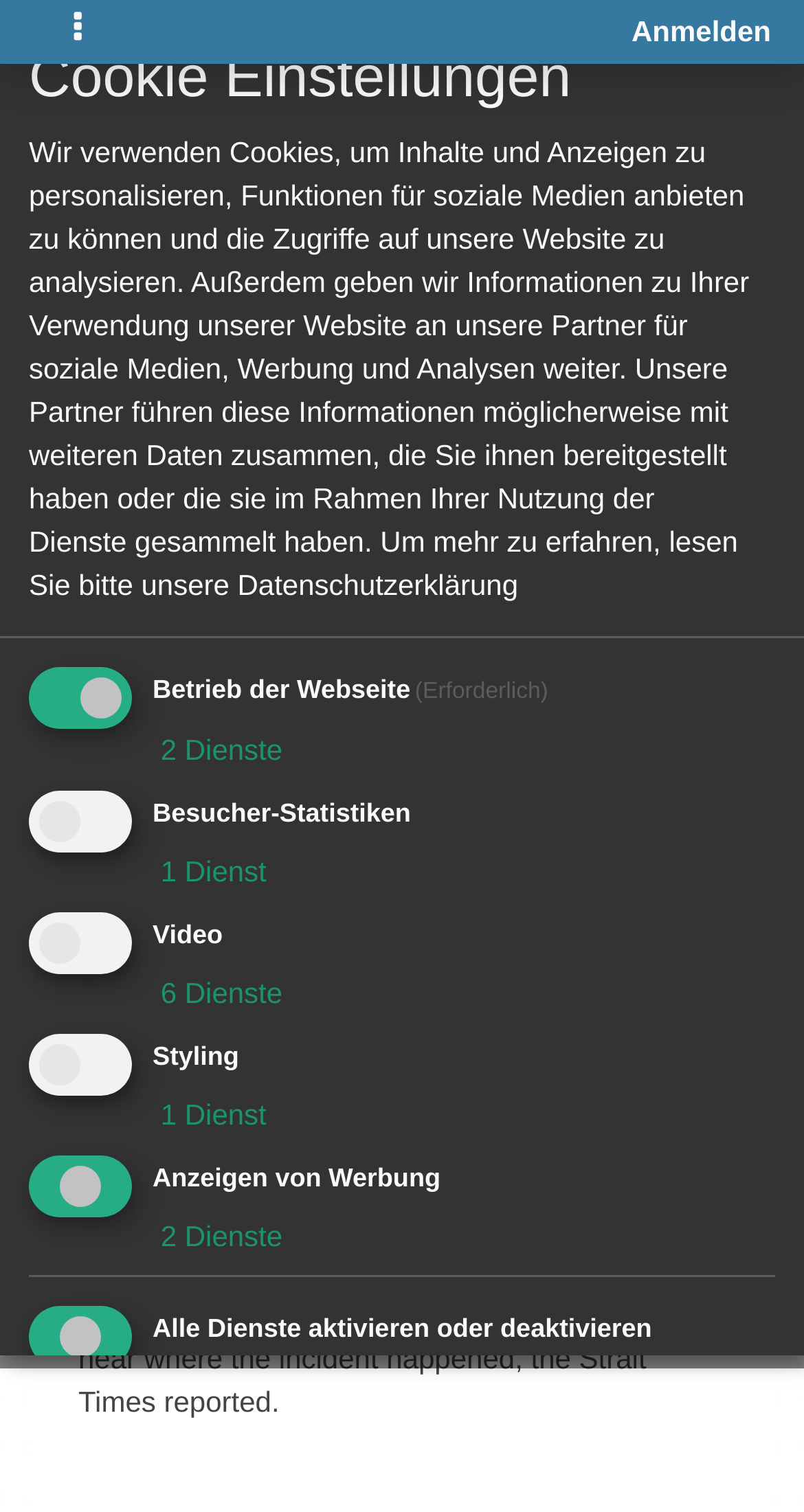Provide the bounding box coordinates in the format (top-left x, top-left y, bottom-right x, bottom-right y). All values are floating point numbers between 0 and 1. Determine the bounding box coordinate of the UI element described as: parent_node: Anzeigen von Werbung aria-describedby="purpose-item-advertising-description"

[0.036, 0.764, 0.164, 0.804]